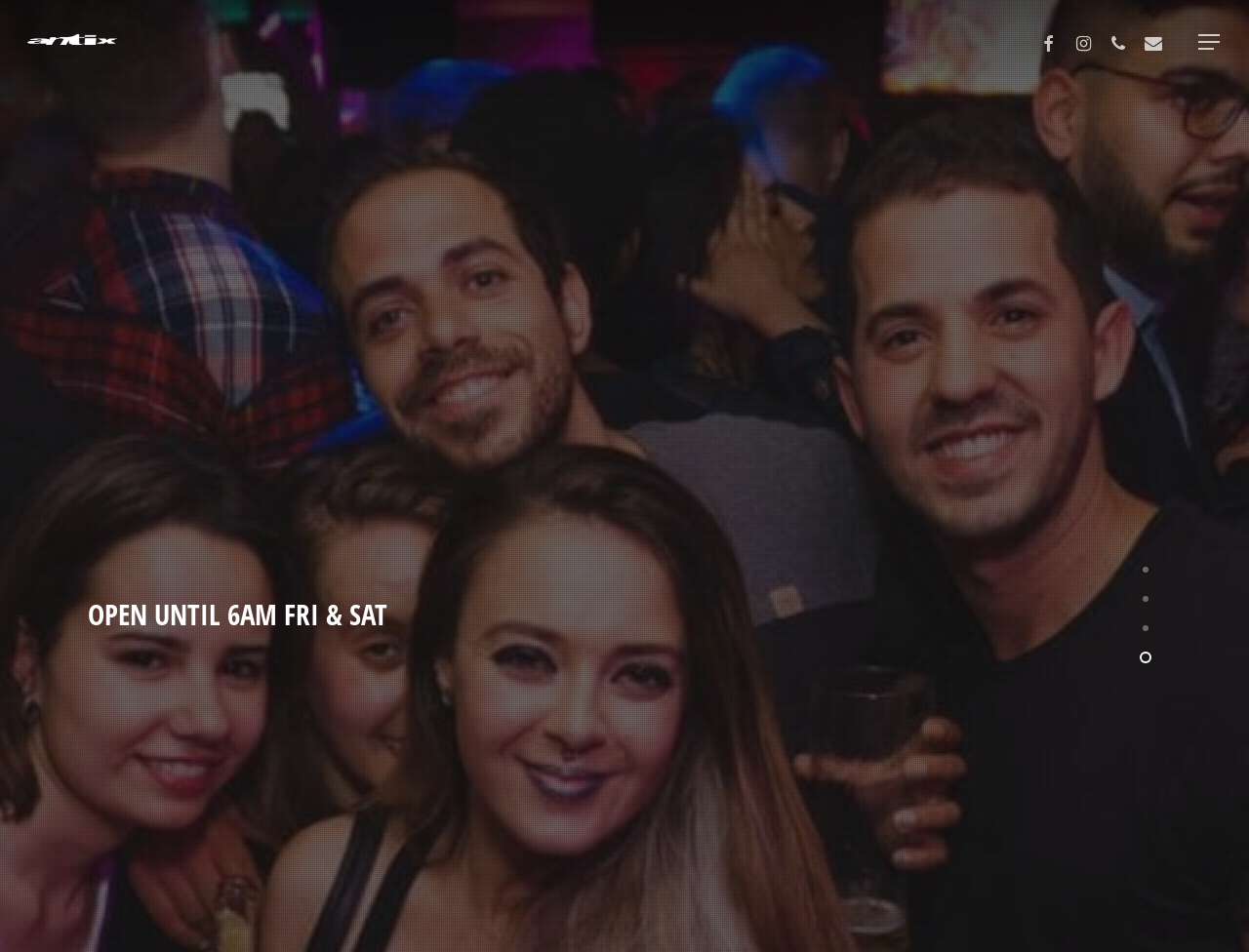Provide a short, one-word or phrase answer to the question below:
What are the three things that Antix promises?

Great Music, Great Drinks, Great Times